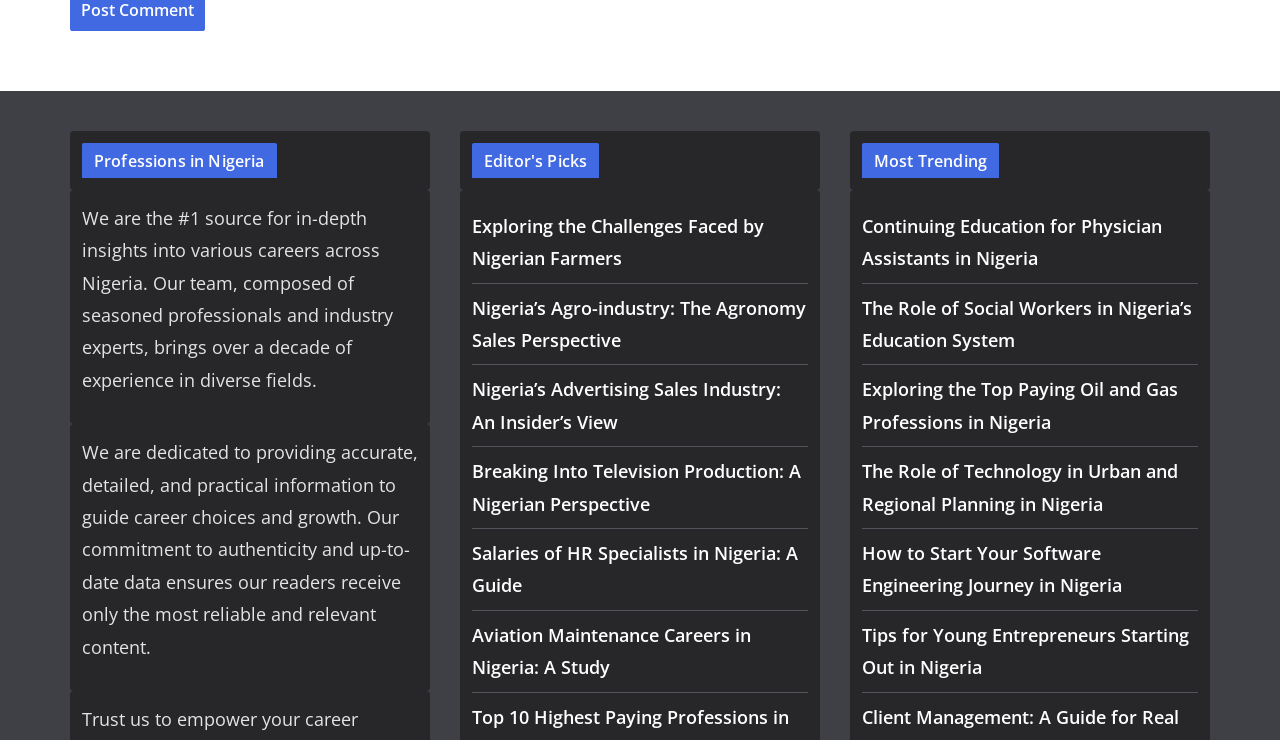Please identify the bounding box coordinates of the clickable element to fulfill the following instruction: "Read about Exploring the Challenges Faced by Nigerian Farmers". The coordinates should be four float numbers between 0 and 1, i.e., [left, top, right, bottom].

[0.369, 0.289, 0.597, 0.365]